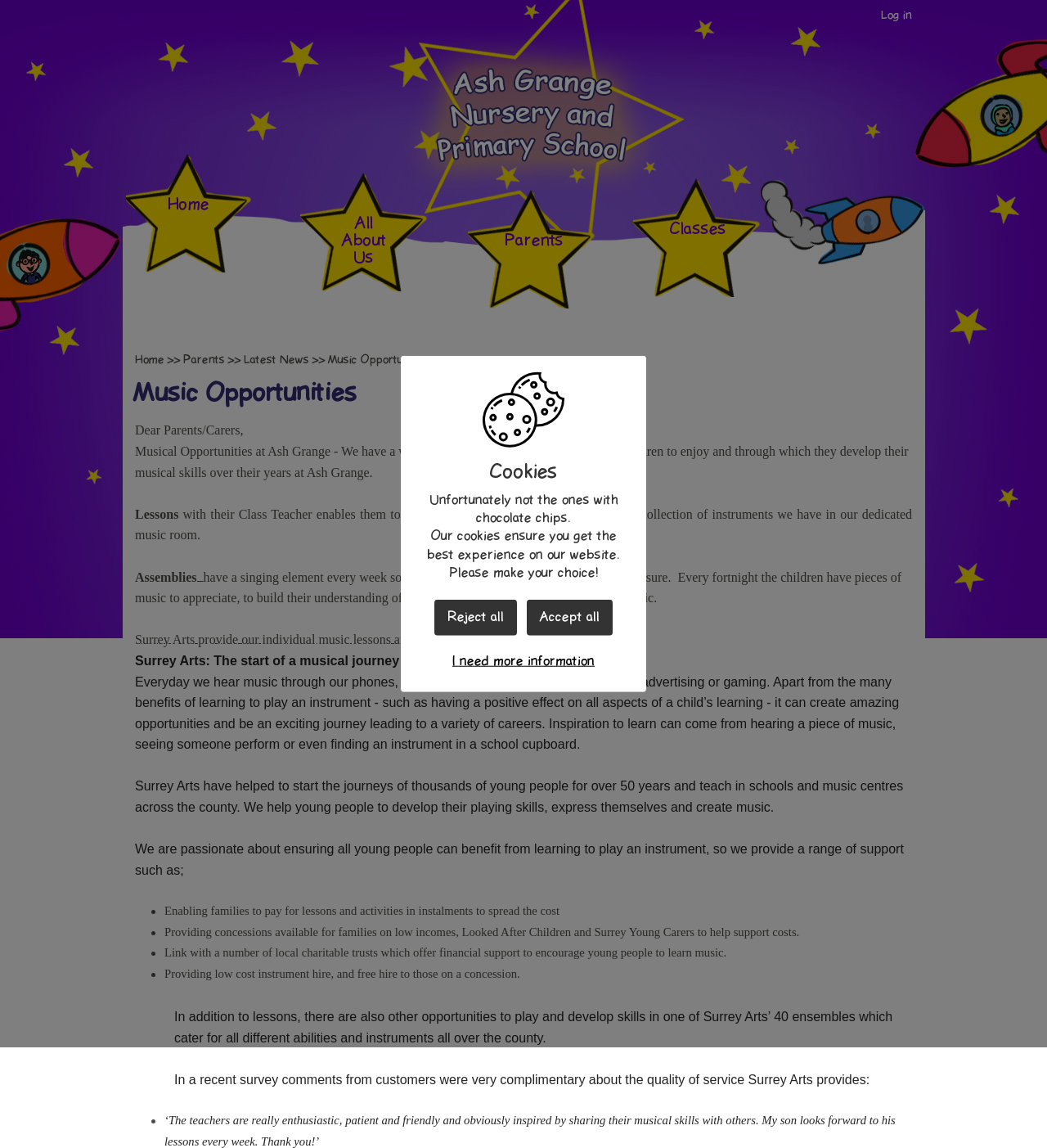Provide your answer to the question using just one word or phrase: What is the name of the school?

Ash Grange Primary School